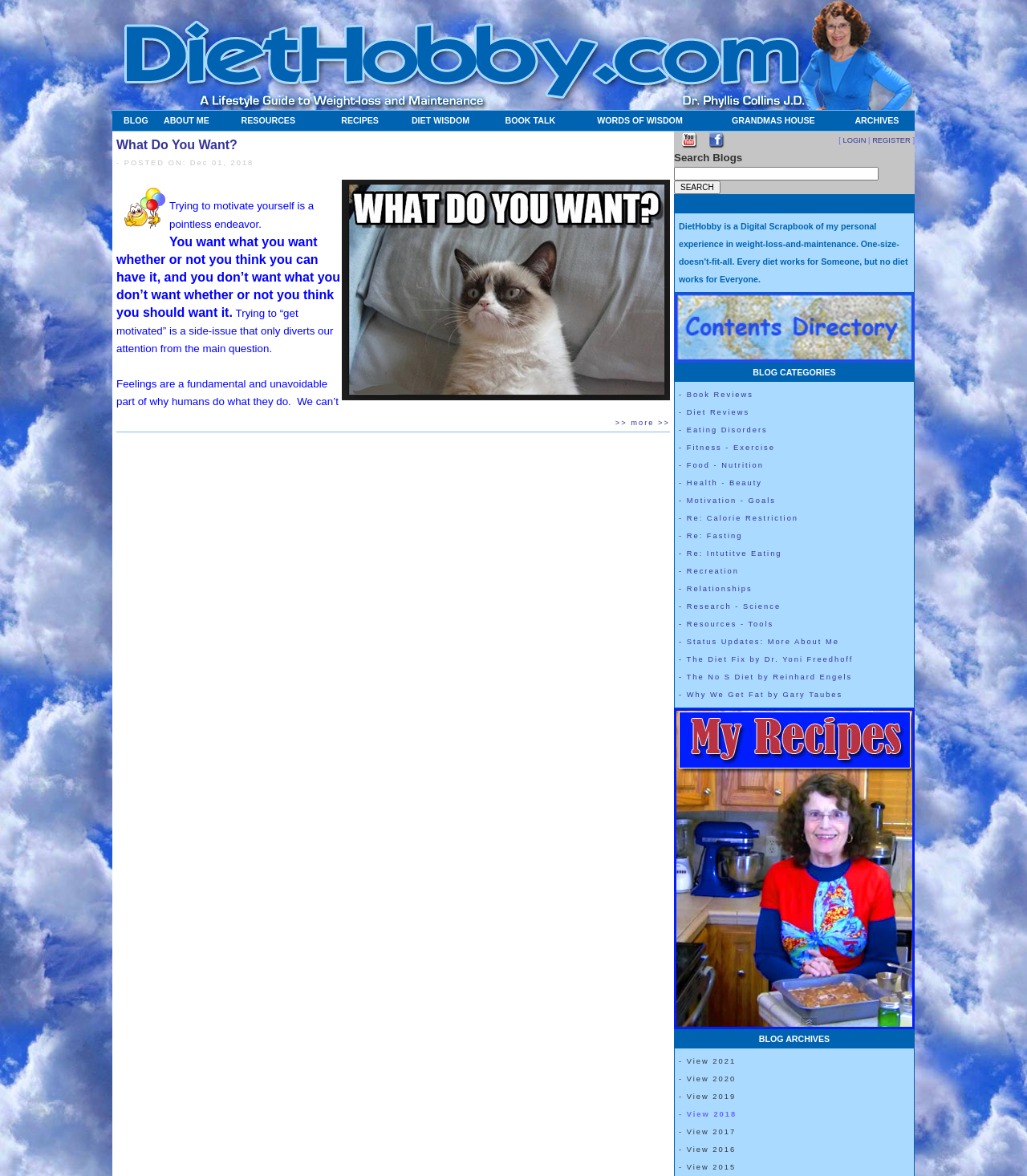Can you specify the bounding box coordinates of the area that needs to be clicked to fulfill the following instruction: "Read the article about motivation"?

[0.113, 0.2, 0.331, 0.271]